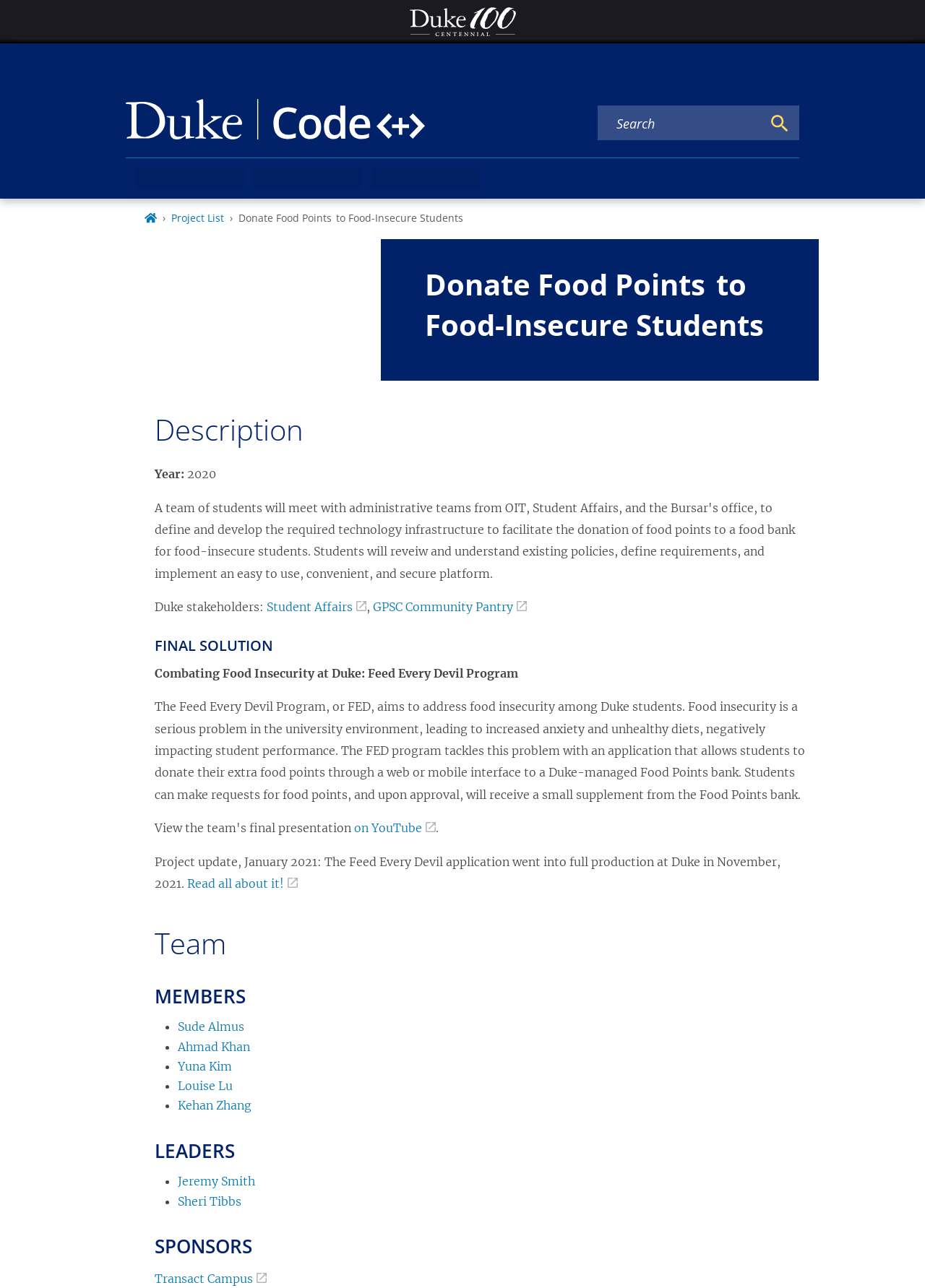Locate the bounding box coordinates of the element to click to perform the following action: 'Go to the Code+ Program page'. The coordinates should be given as four float values between 0 and 1, in the form of [left, top, right, bottom].

[0.136, 0.084, 0.46, 0.098]